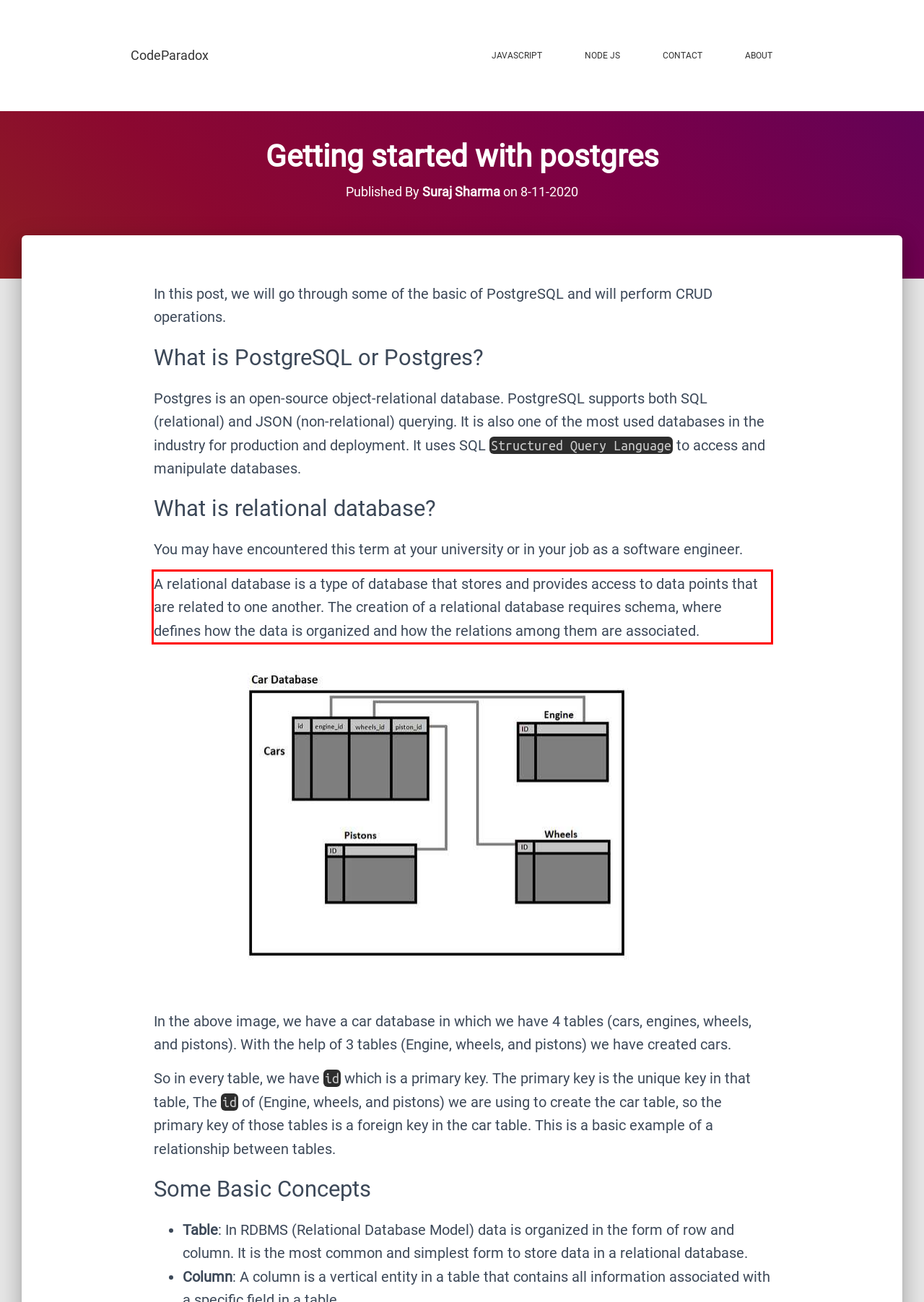You have a webpage screenshot with a red rectangle surrounding a UI element. Extract the text content from within this red bounding box.

A relational database is a type of database that stores and provides access to data points that are related to one another. The creation of a relational database requires schema, where defines how the data is organized and how the relations among them are associated.